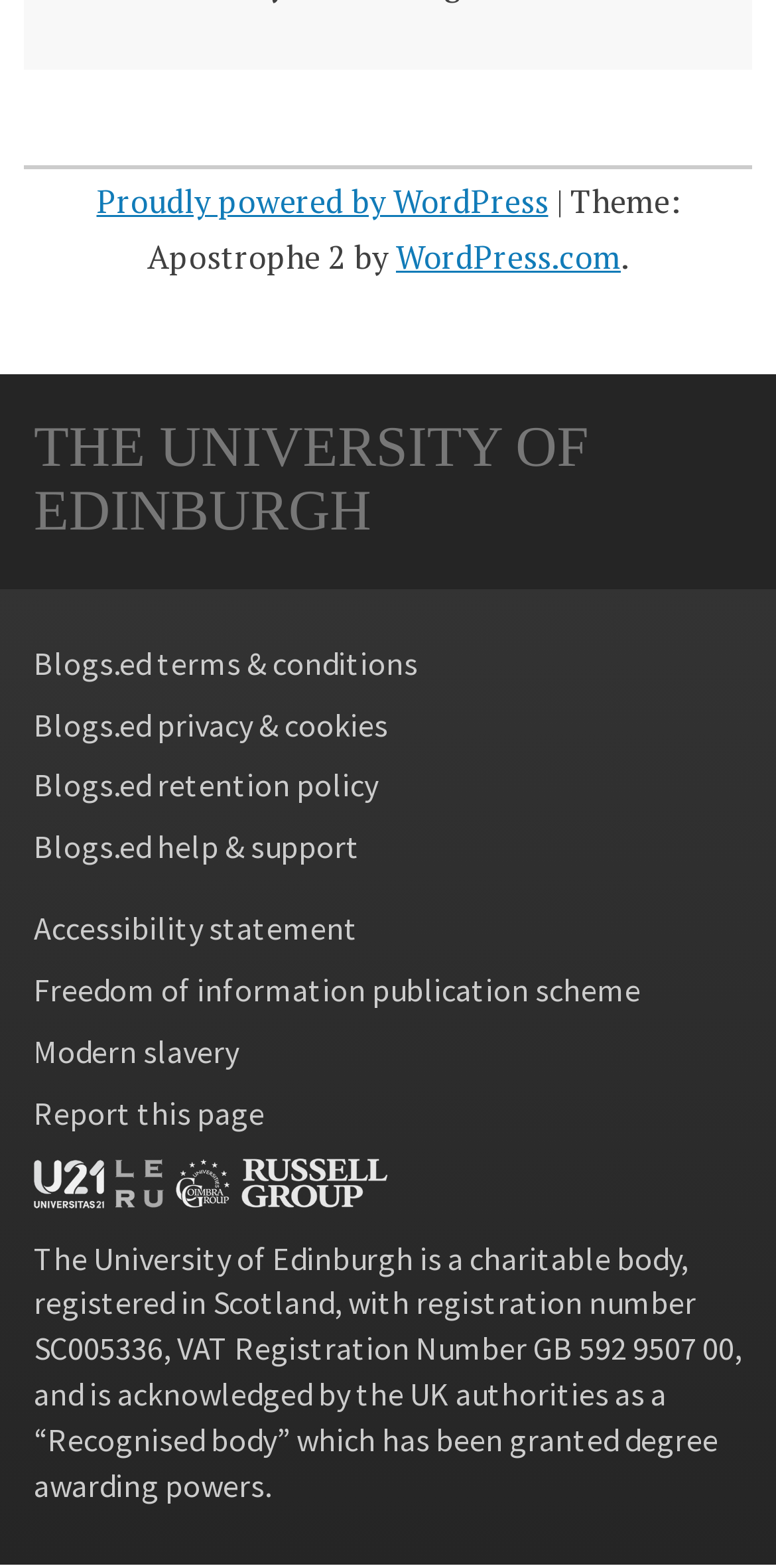What is the theme of the website?
Using the visual information from the image, give a one-word or short-phrase answer.

Apostrophe 2